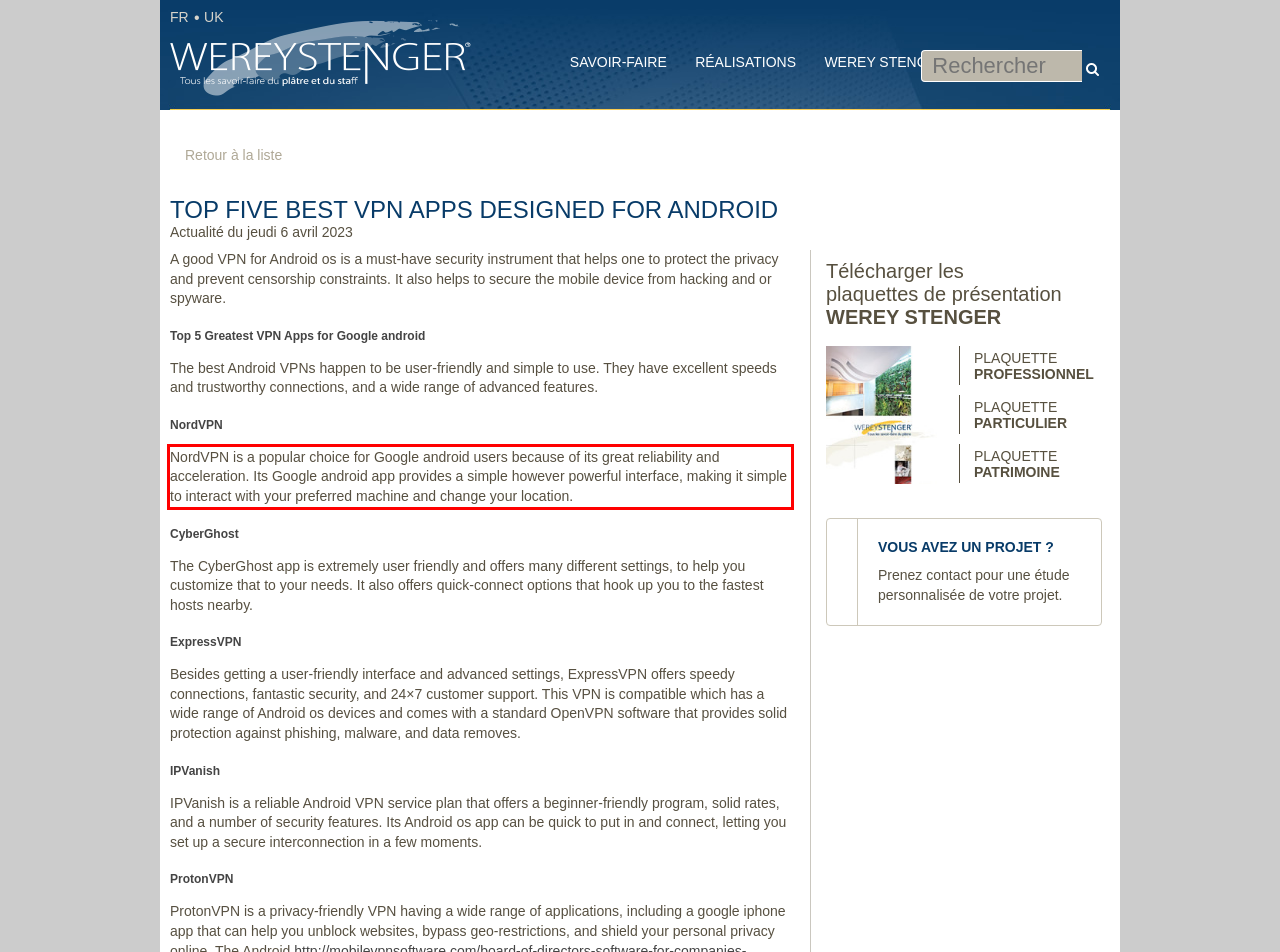You are provided with a screenshot of a webpage featuring a red rectangle bounding box. Extract the text content within this red bounding box using OCR.

NordVPN is a popular choice for Google android users because of its great reliability and acceleration. Its Google android app provides a simple however powerful interface, making it simple to interact with your preferred machine and change your location.